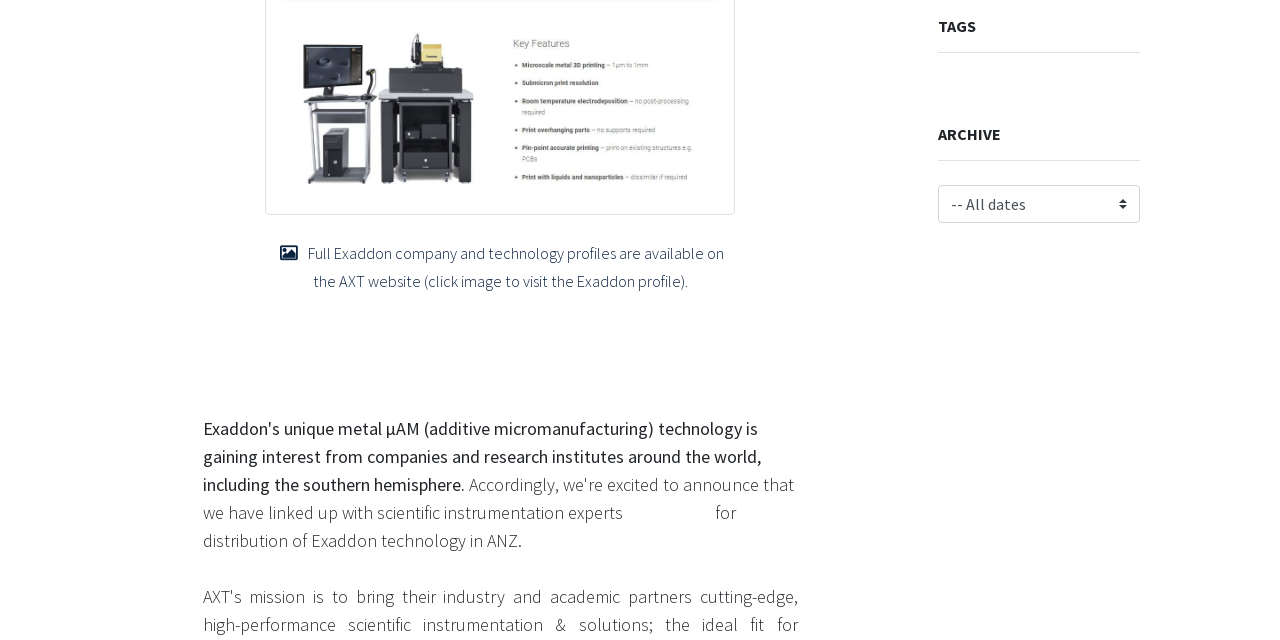From the webpage screenshot, identify the region described by AXT Pty Ltd. Provide the bounding box coordinates as (top-left x, top-left y, bottom-right x, bottom-right y), with each value being a floating point number between 0 and 1.

[0.489, 0.783, 0.555, 0.819]